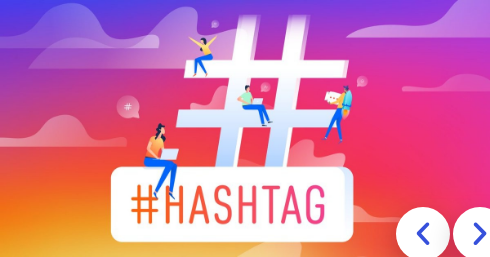Reply to the question with a brief word or phrase: What is the color range of the backdrop?

Warm oranges to cool purples